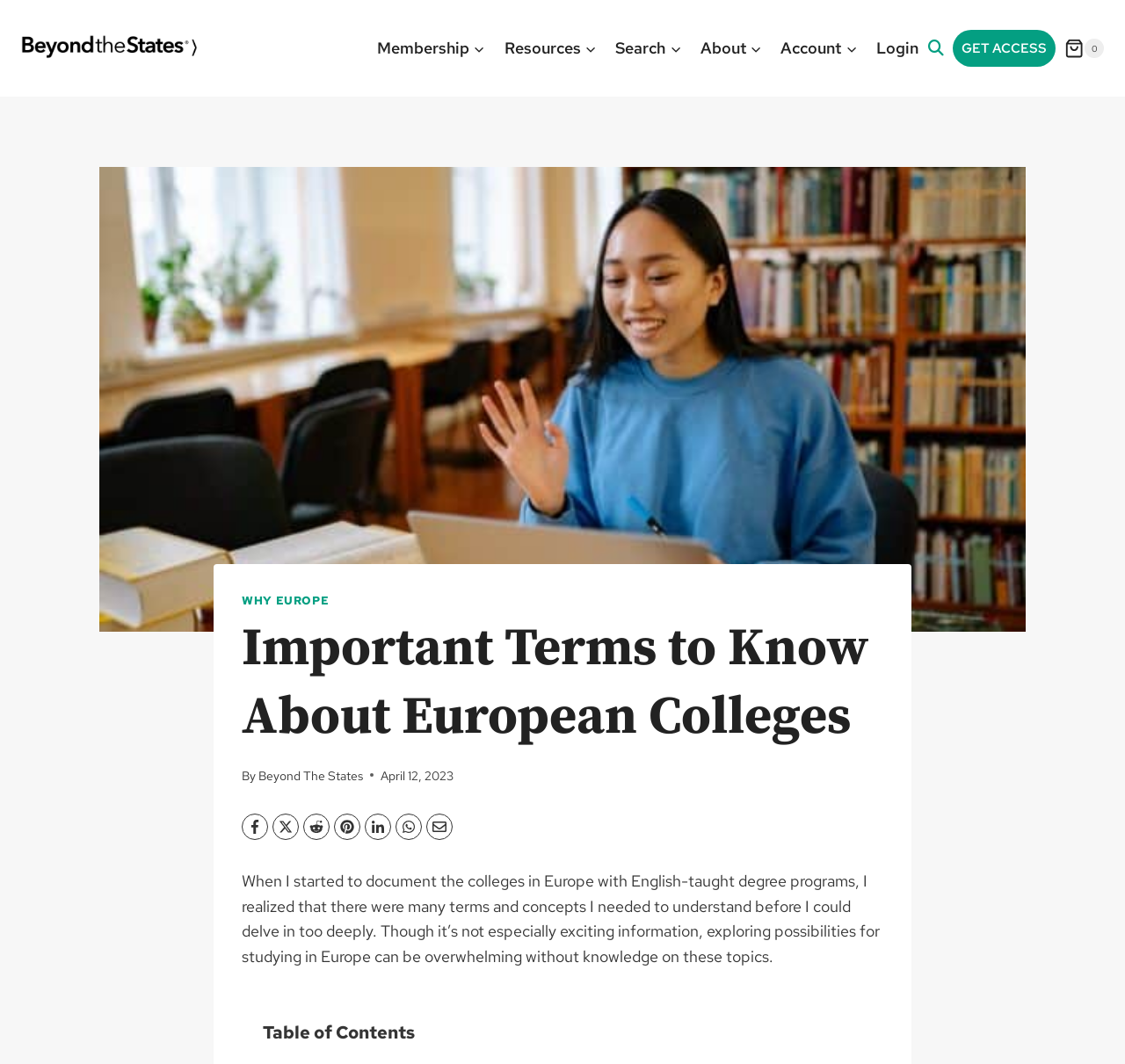Provide the bounding box coordinates of the HTML element described by the text: "Beyond The States".

[0.23, 0.721, 0.323, 0.736]